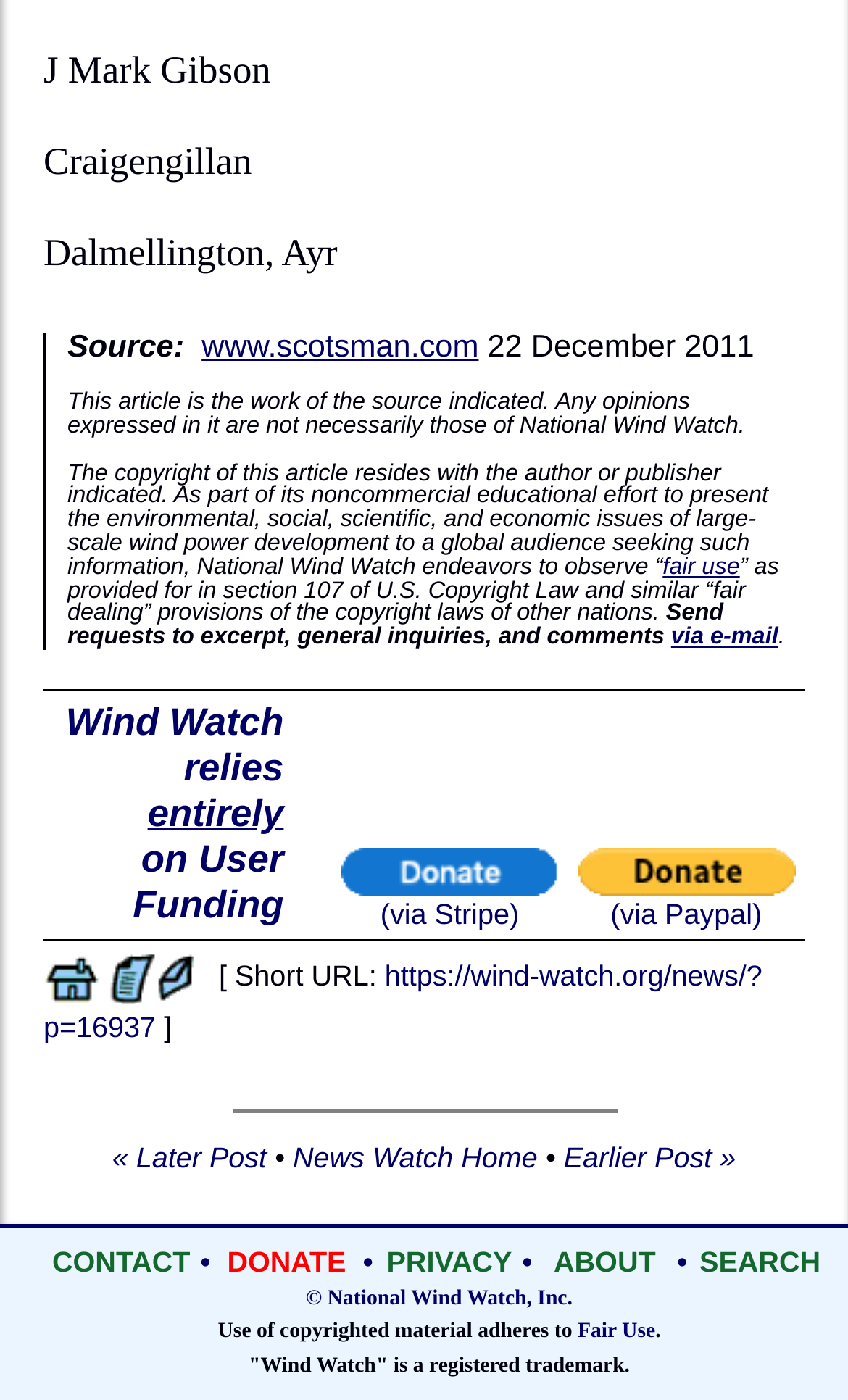Identify the bounding box of the UI element that matches this description: "Earlier Post »".

[0.665, 0.815, 0.868, 0.838]